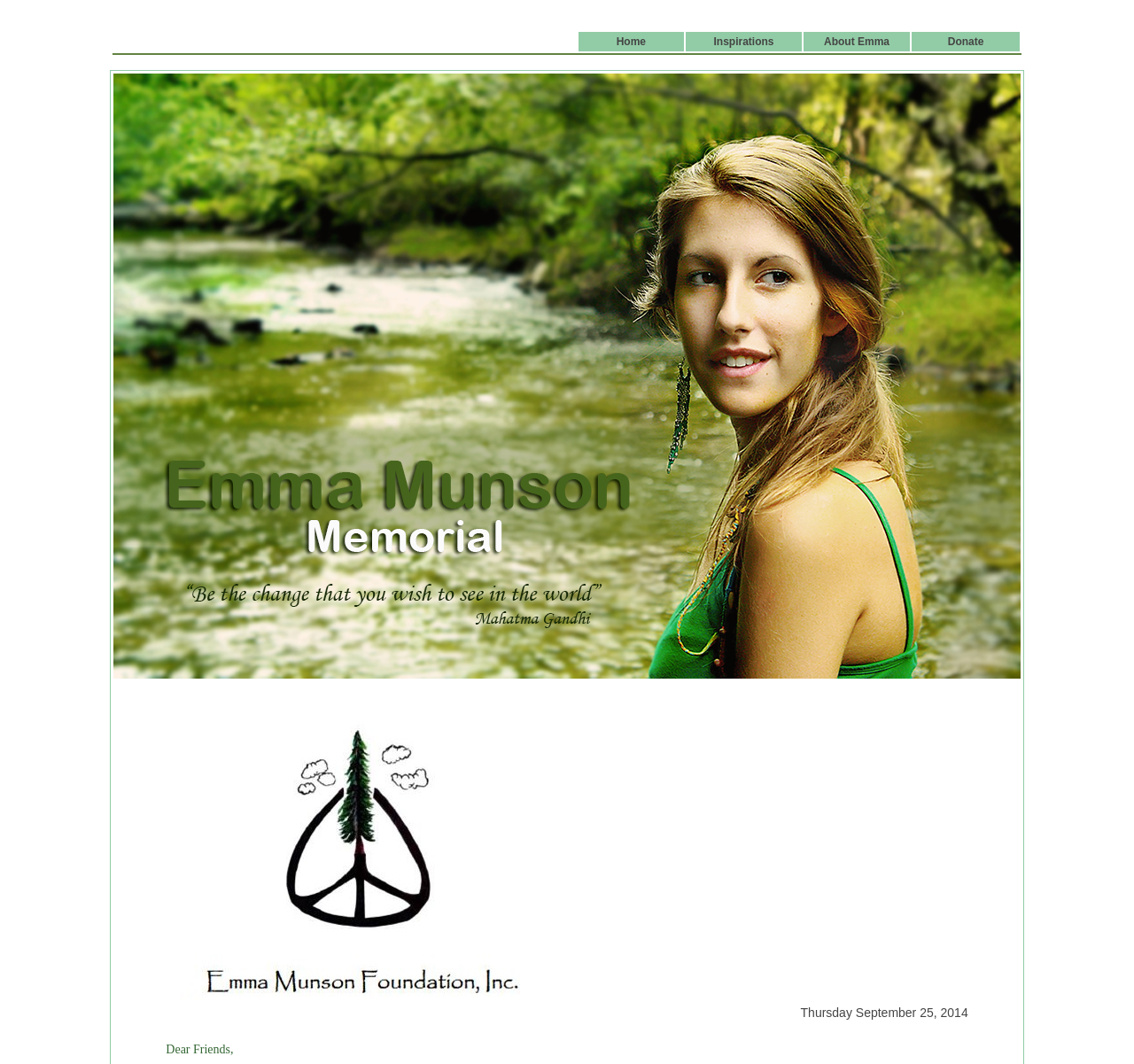How many links are in the table header?
Look at the image and answer the question with a single word or phrase.

4